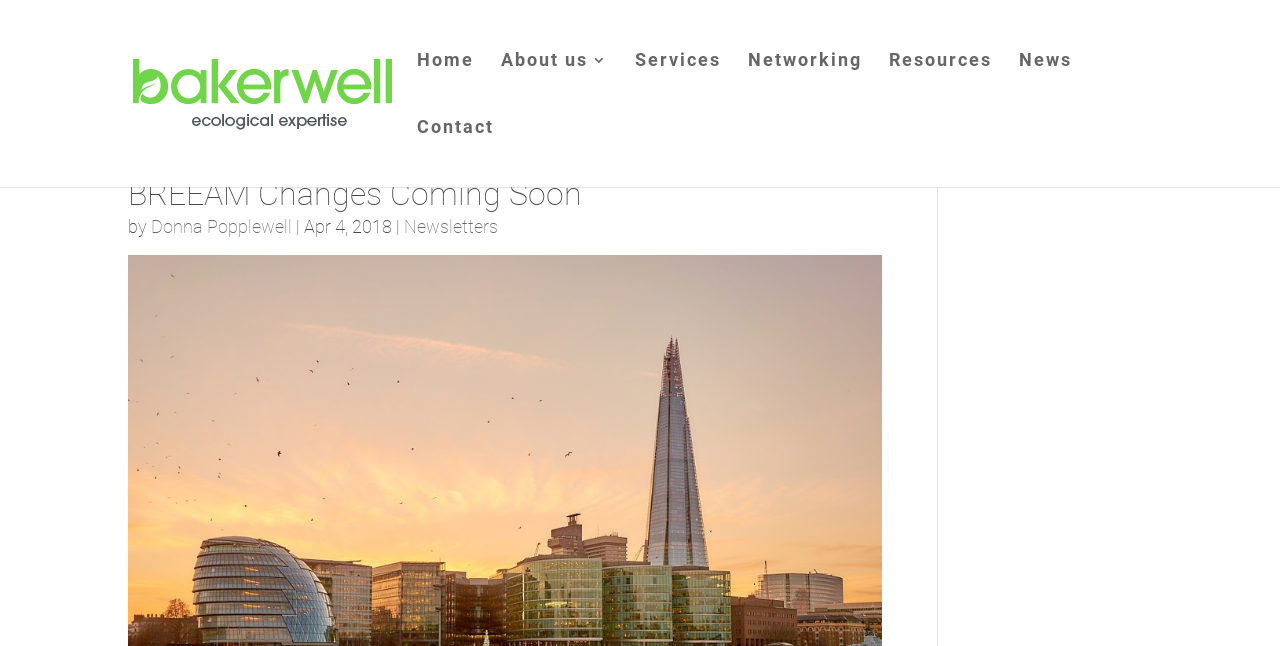Find the bounding box coordinates of the clickable area required to complete the following action: "go to home page".

[0.326, 0.082, 0.37, 0.186]